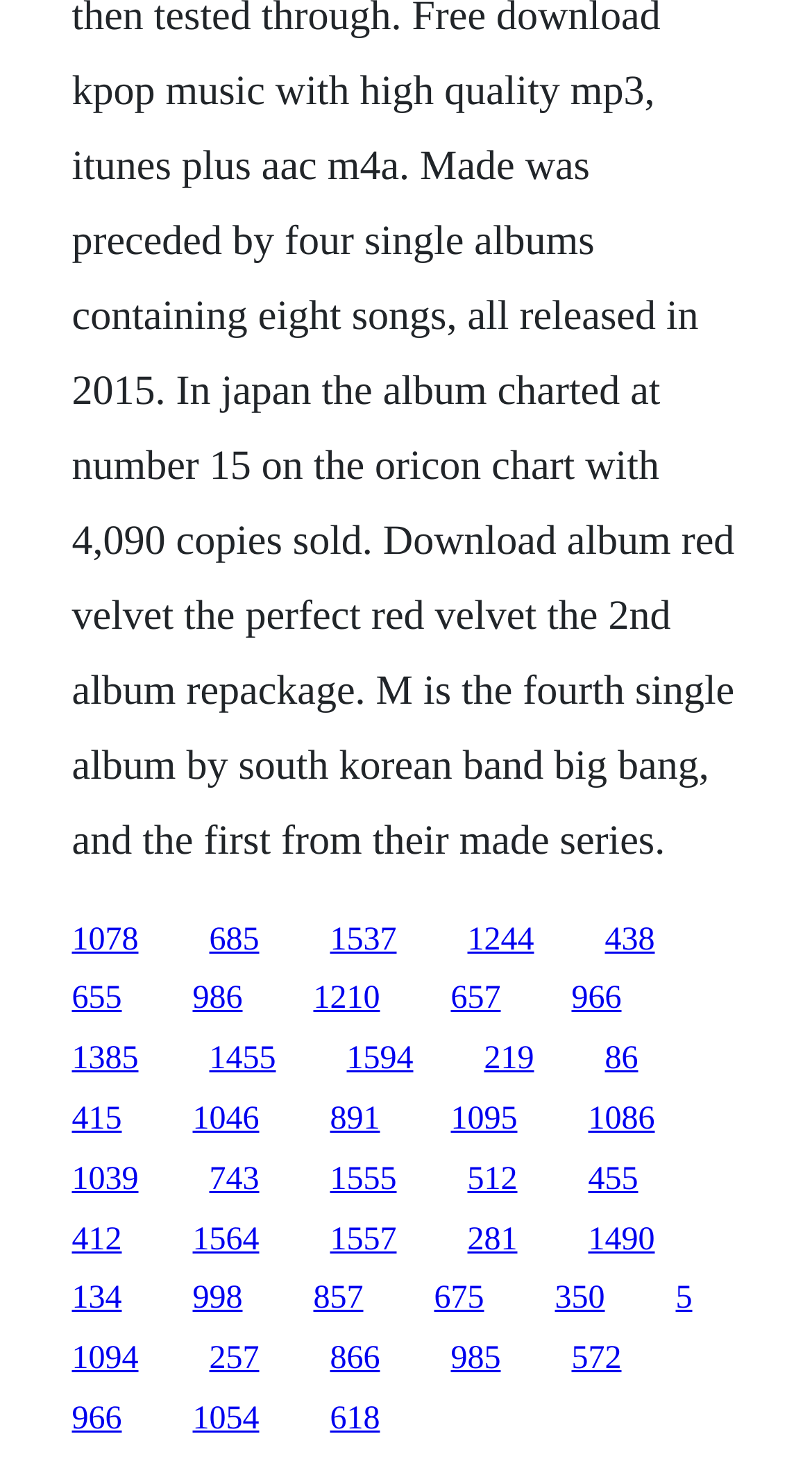Please identify the bounding box coordinates of the element's region that should be clicked to execute the following instruction: "access the twenty-first link". The bounding box coordinates must be four float numbers between 0 and 1, i.e., [left, top, right, bottom].

[0.088, 0.873, 0.15, 0.897]